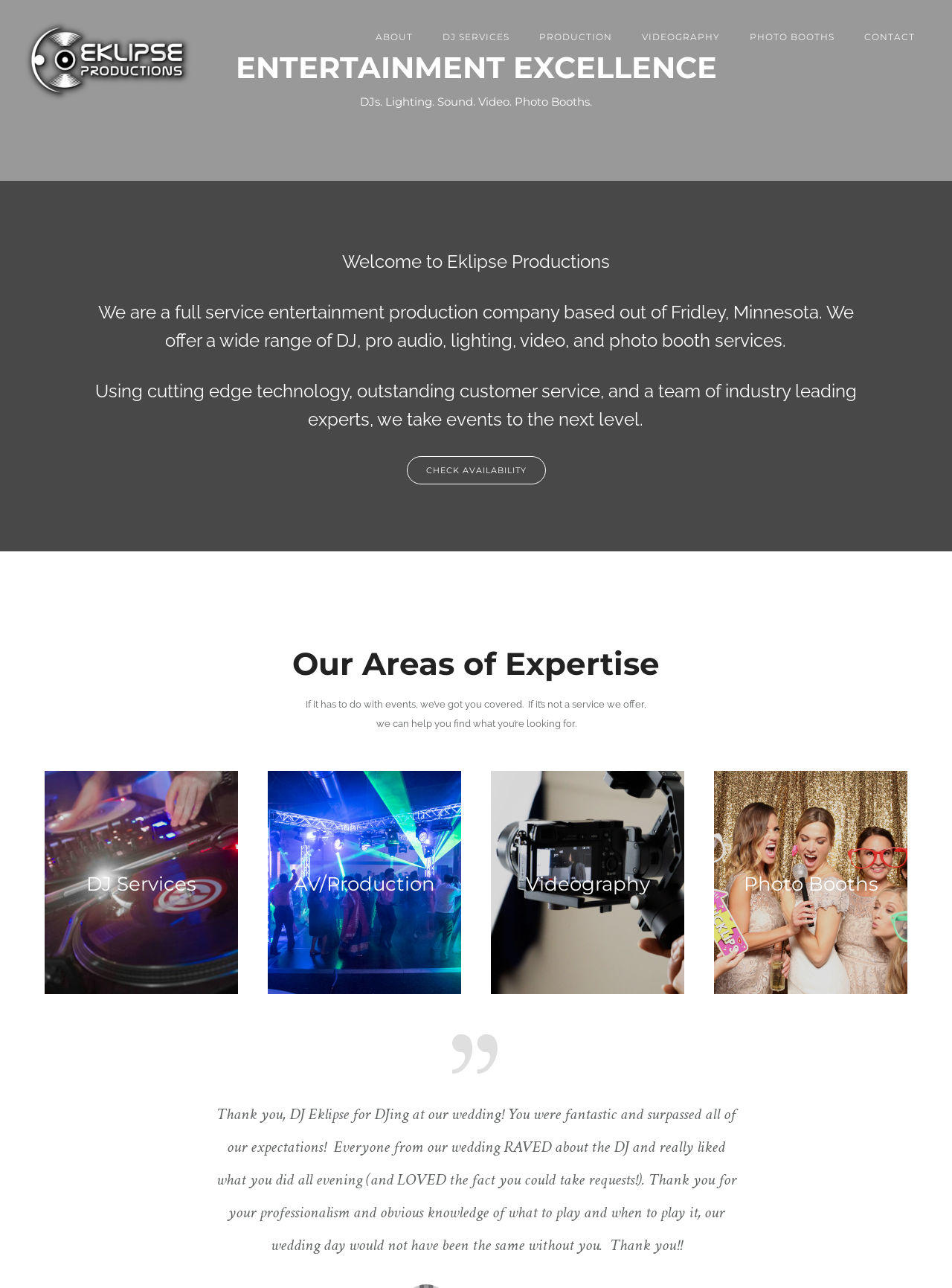Pinpoint the bounding box coordinates of the element to be clicked to execute the instruction: "Learn more about DJ services".

[0.047, 0.598, 0.25, 0.772]